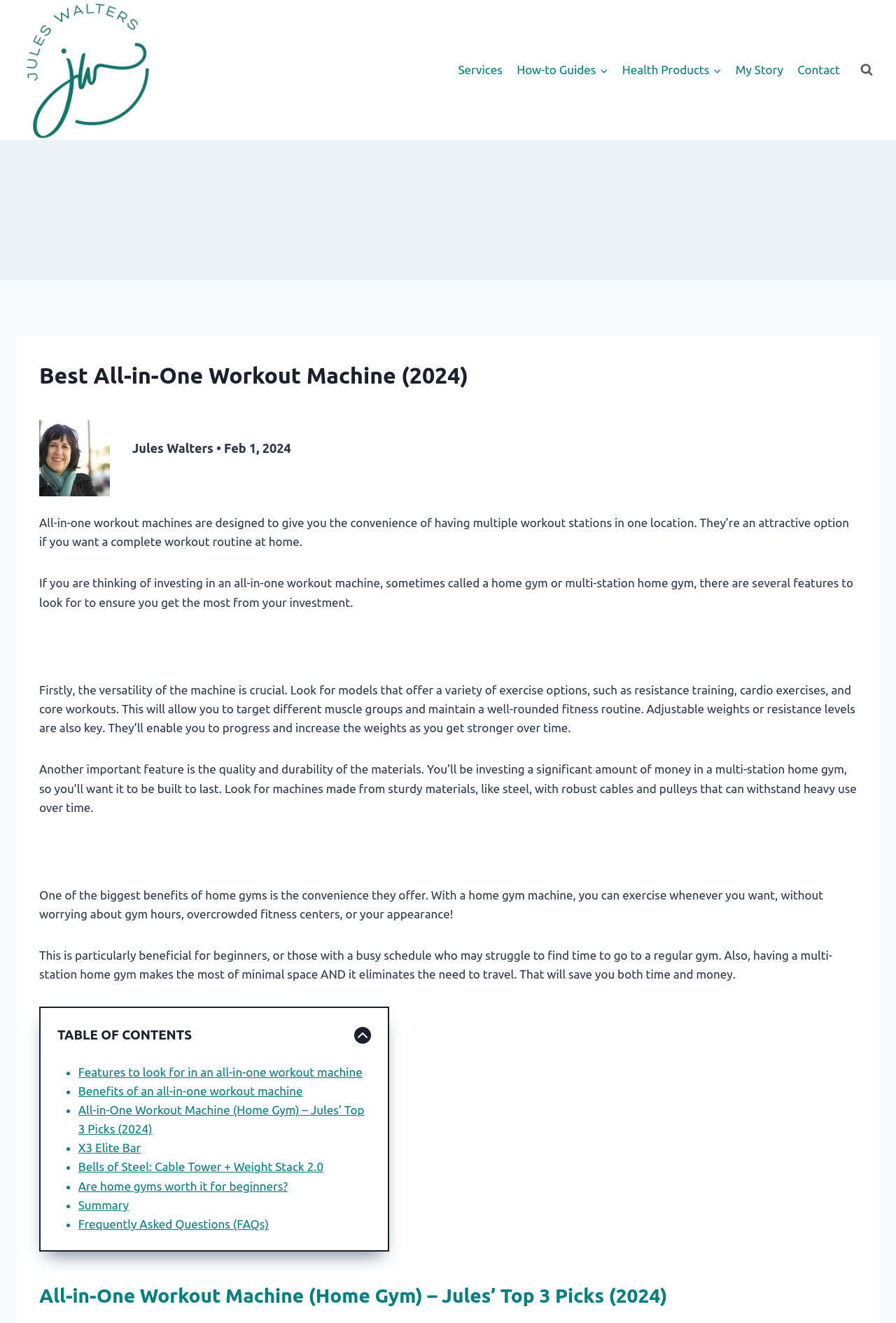How many links are in the primary navigation?
Using the information presented in the image, please offer a detailed response to the question.

The primary navigation has links to 'Services', 'How-to Guides', 'Health Products', 'My Story', and 'Contact', which makes a total of 6 links.